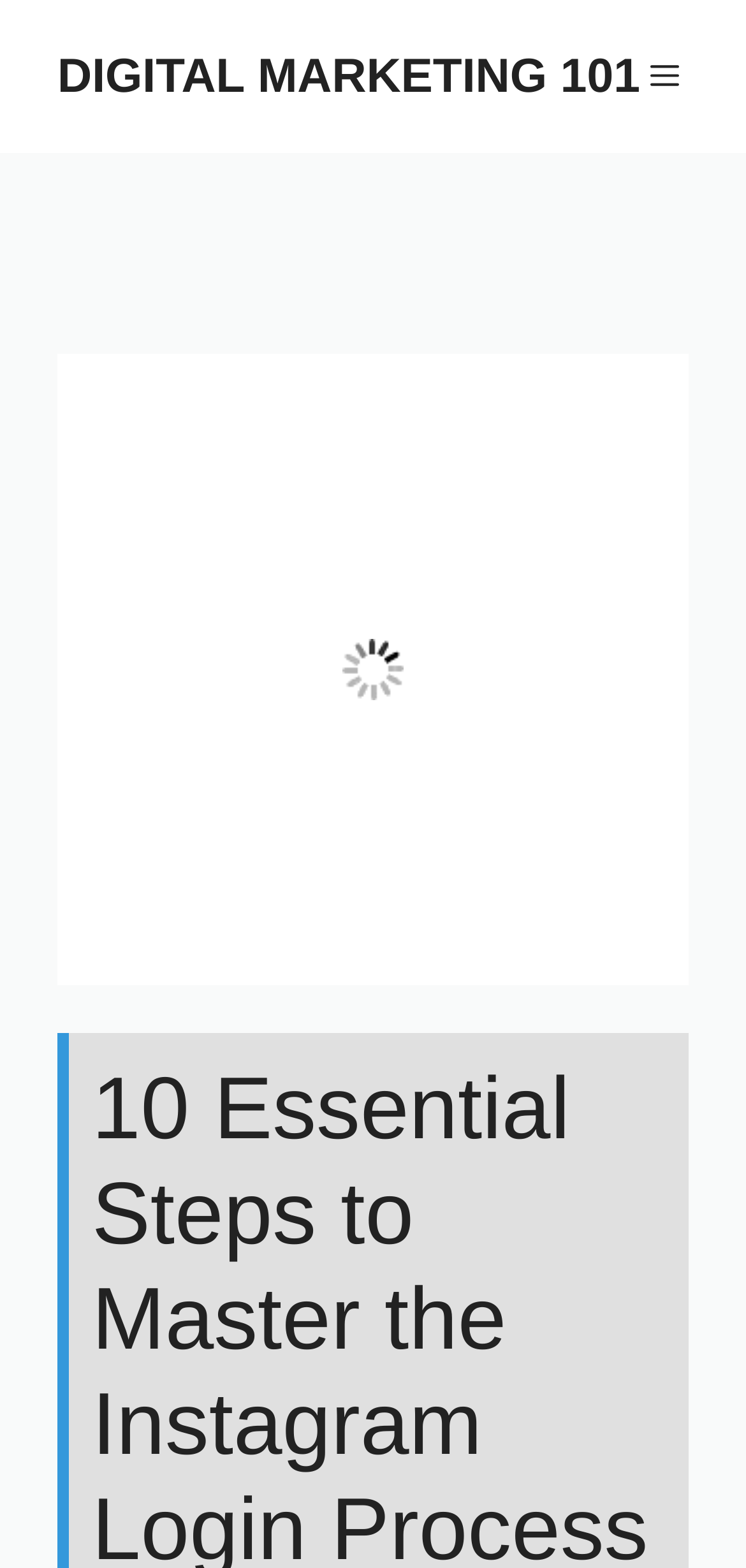Given the element description Menu, identify the bounding box coordinates for the UI element on the webpage screenshot. The format should be (top-left x, top-left y, bottom-right x, bottom-right y), with values between 0 and 1.

[0.859, 0.024, 0.923, 0.073]